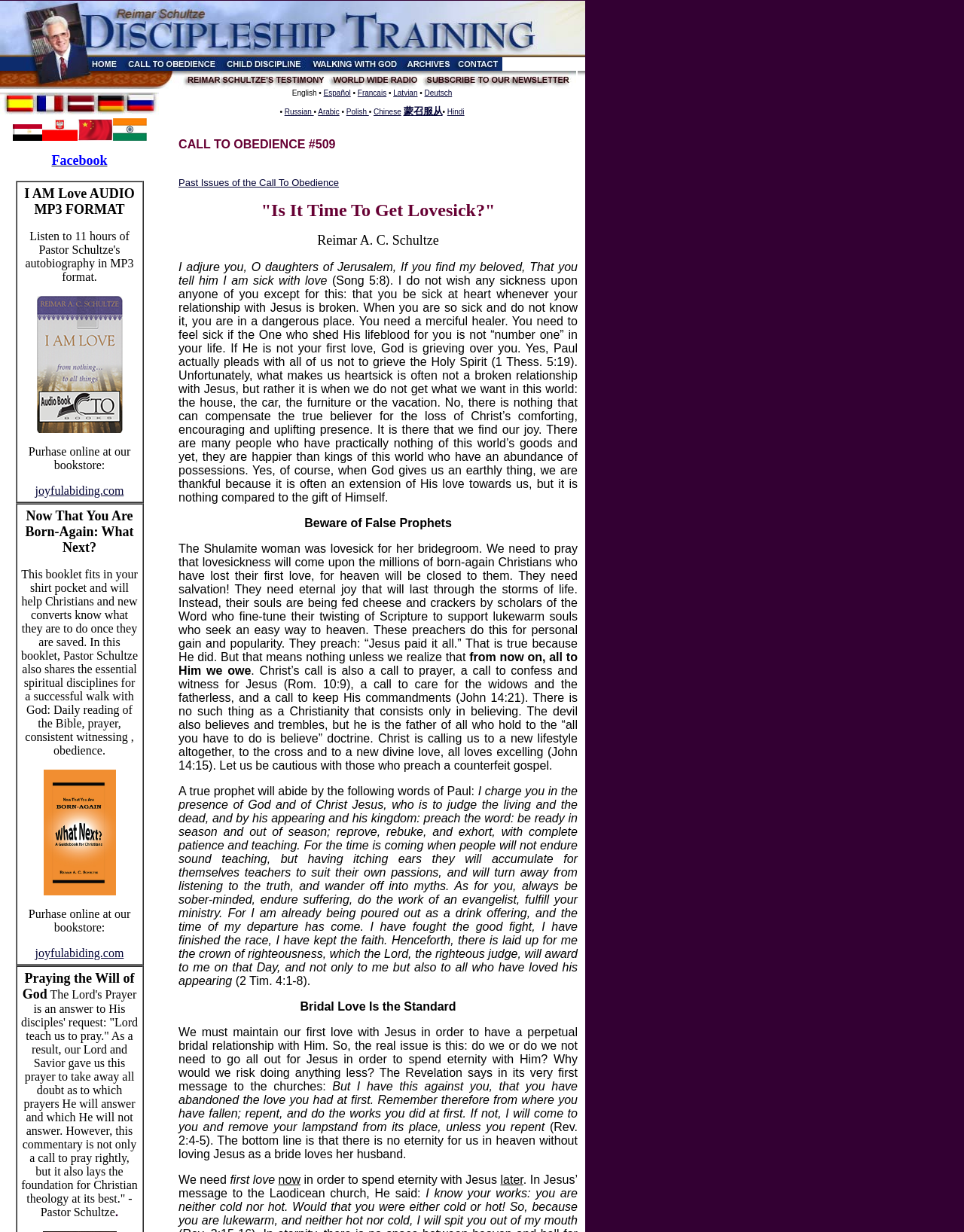Find the bounding box coordinates of the clickable area that will achieve the following instruction: "Click the Chinese 蒙召服从 link".

[0.418, 0.086, 0.459, 0.095]